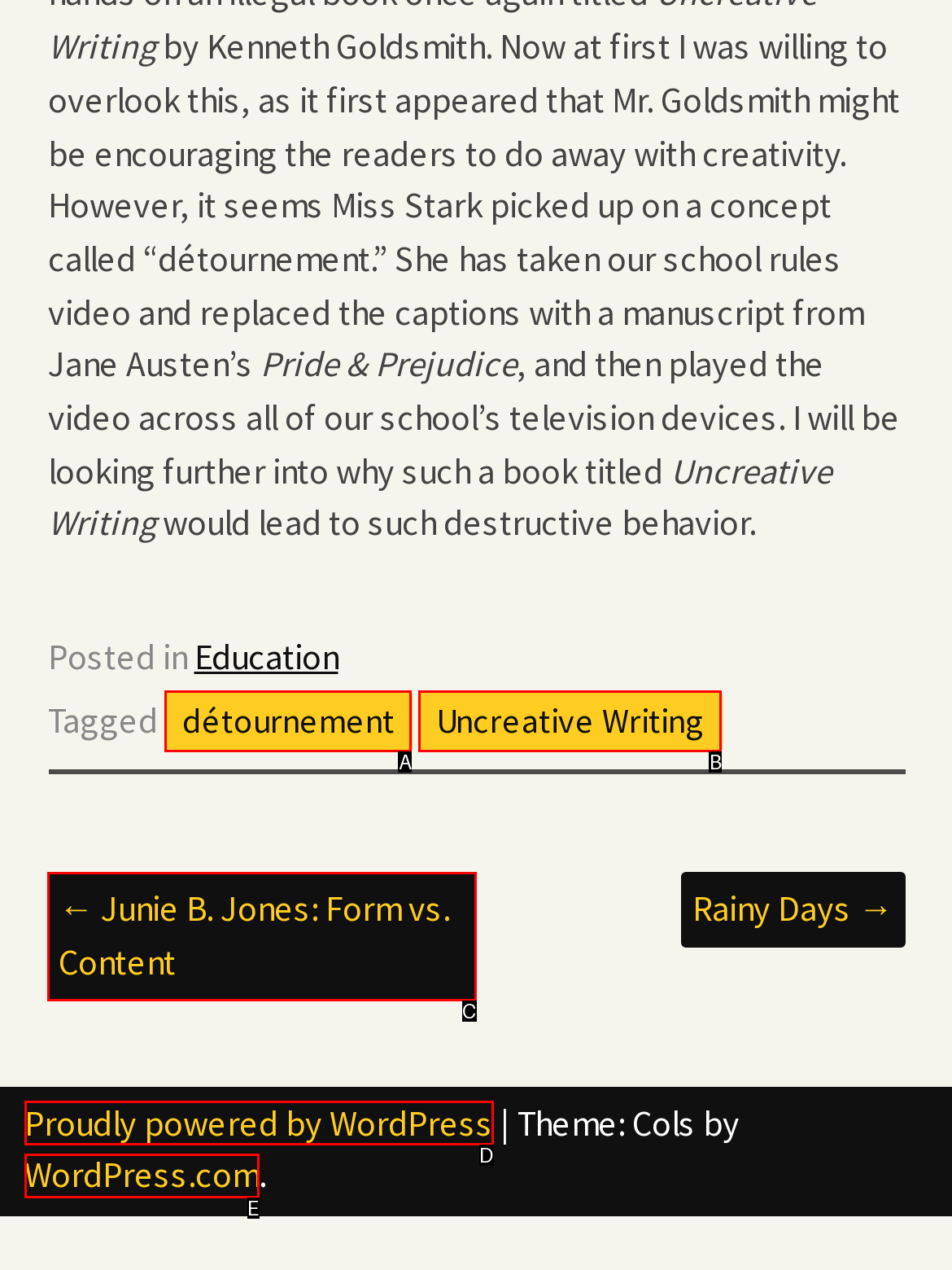Examine the description: Proudly powered by WordPress and indicate the best matching option by providing its letter directly from the choices.

D